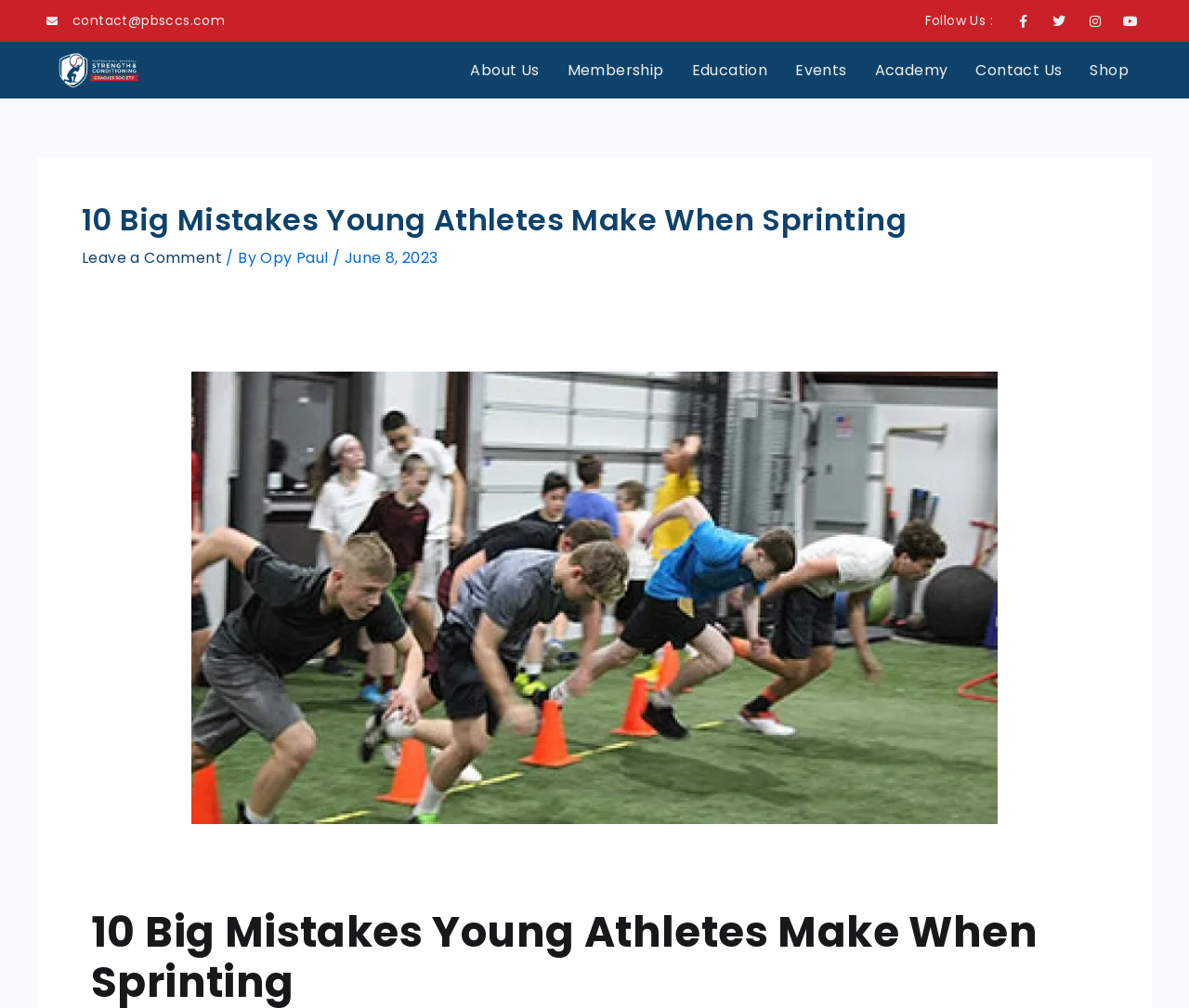How many menu toggles are available?
Answer the question with as much detail as you can, using the image as a reference.

I counted the number of menu toggles available on the webpage, which are About Us, Membership, Education, Events, Academy, and Contact Us, and found that there are 6 menu toggles.